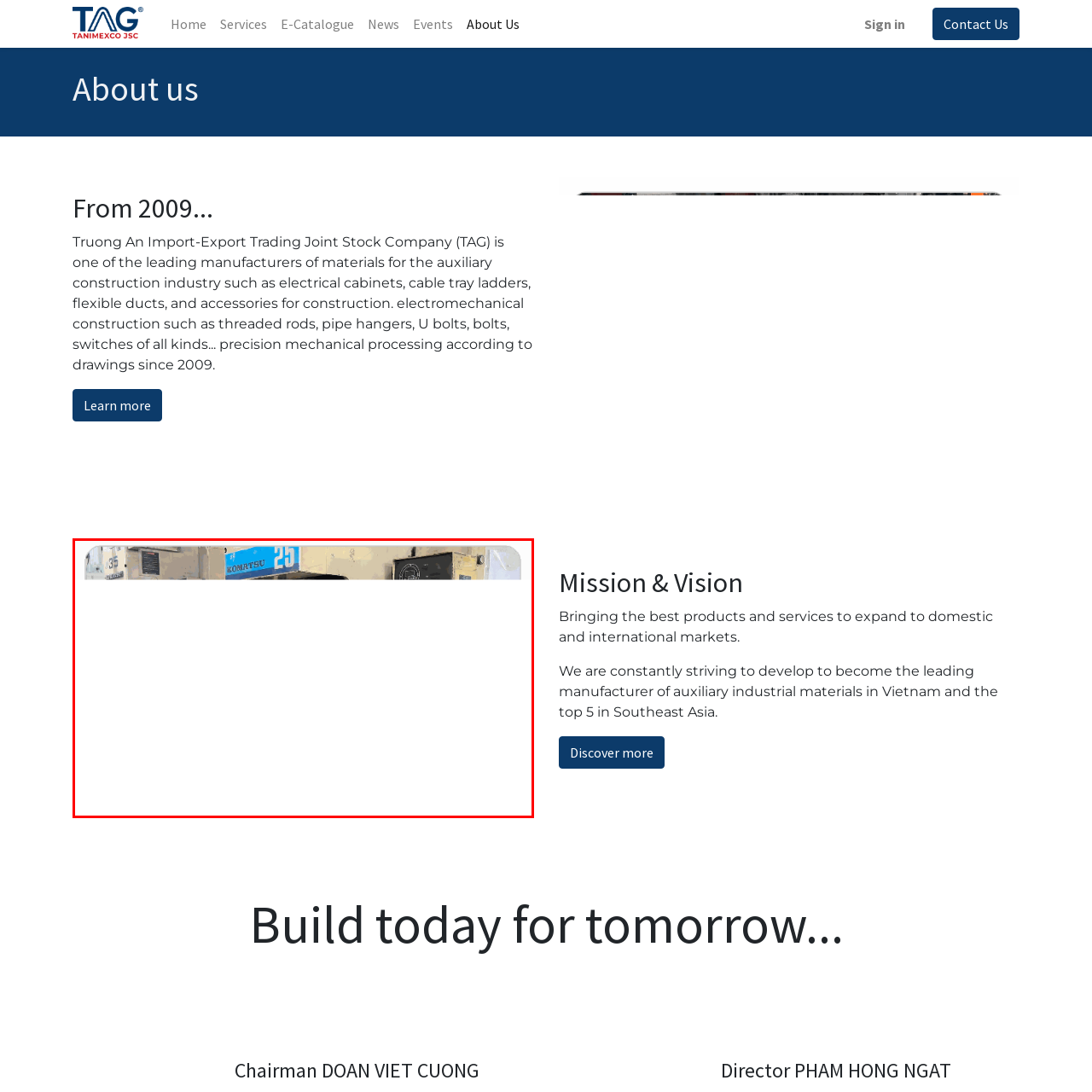Focus on the portion of the image highlighted in red and deliver a detailed explanation for the following question: What type of industry is reflected in the image?

The image reflects the construction or heavy machinery industry because the caption describes the setting as a 'working environment in the construction or heavy machinery industry', and the presence of construction machinery and equipment in the background further supports this conclusion.